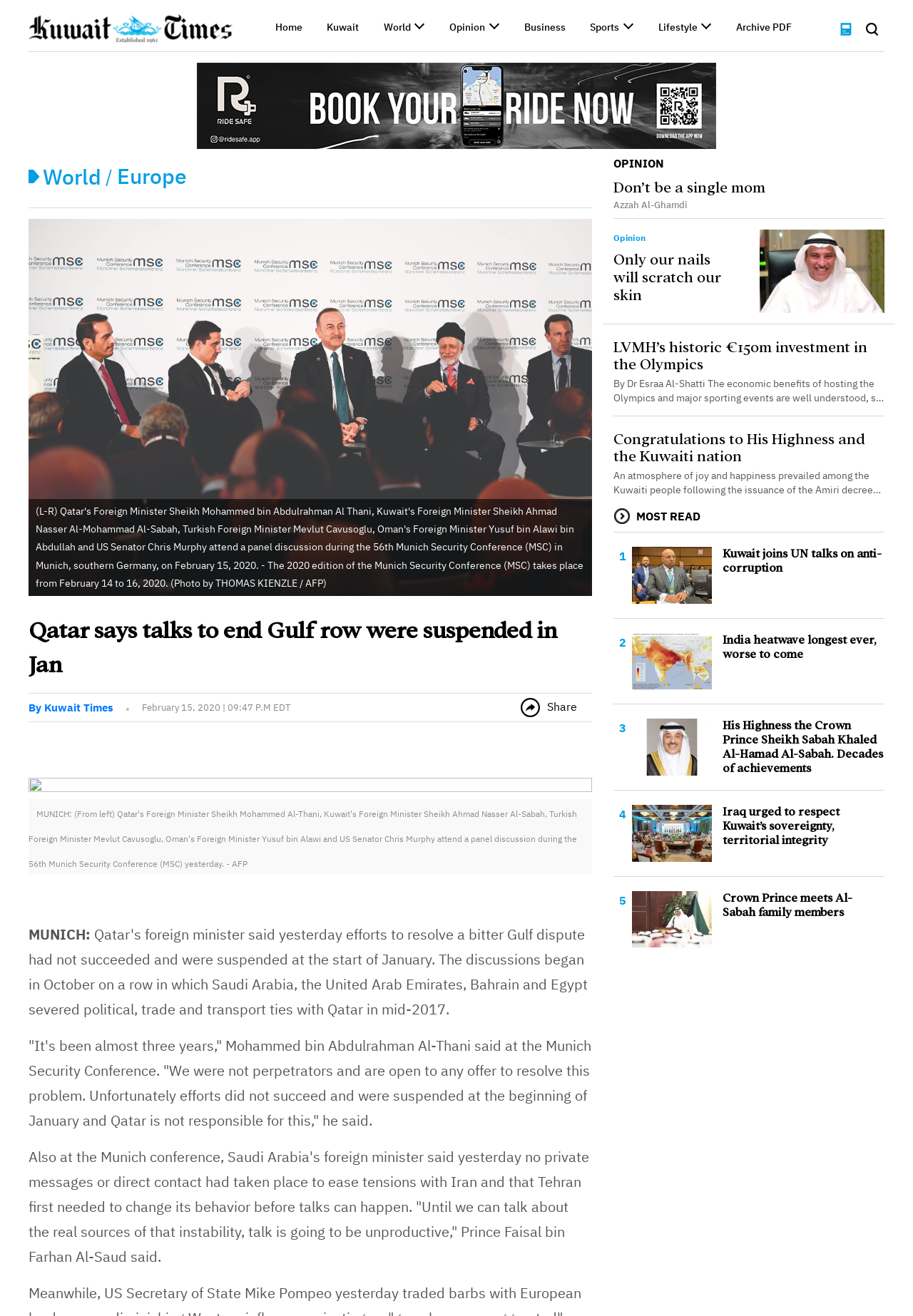What is the position of Sheikh Mohammed bin Abdulrahman Al-Thani?
Using the visual information from the image, give a one-word or short-phrase answer.

Qatar's Foreign Minister